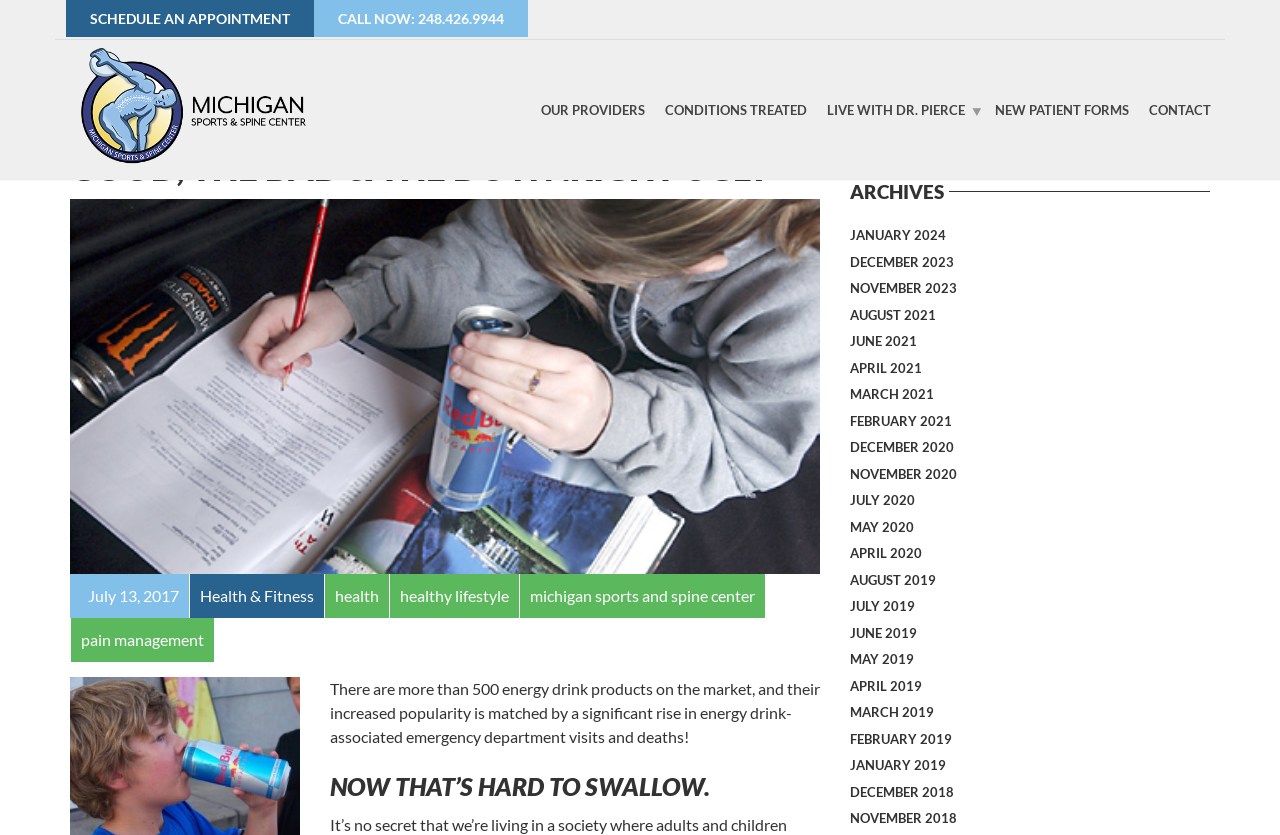Extract the main title from the webpage and generate its text.

COFFEE, ENERGY DRINKS & CAFFEINE – THE GOOD, THE BAD & THE DOWNRIGHT UGLY